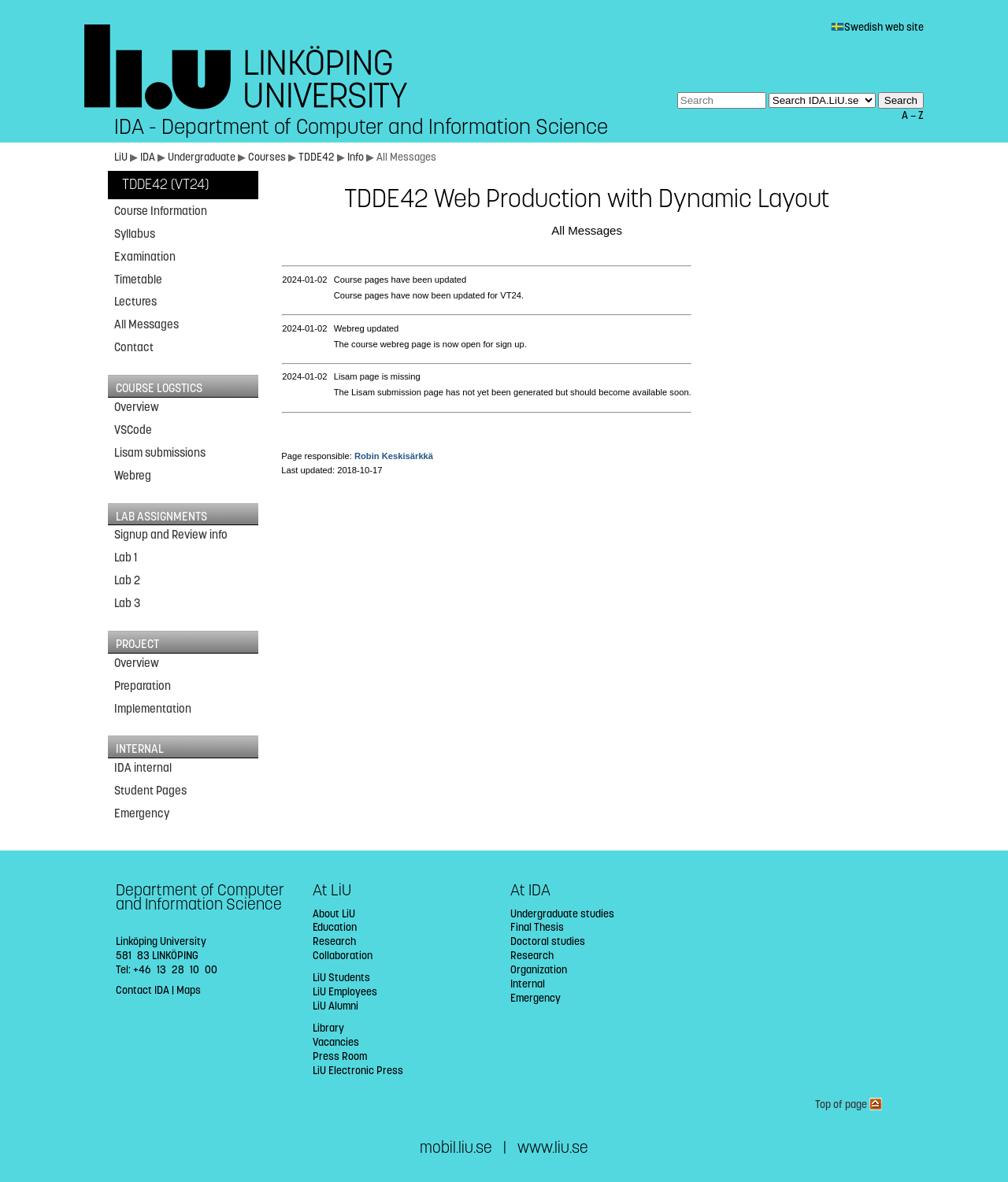Identify the bounding box for the described UI element. Provide the coordinates in (top-left x, top-left y, bottom-right x, bottom-right y) format with values ranging from 0 to 1: Signup and Review info

[0.107, 0.445, 0.256, 0.462]